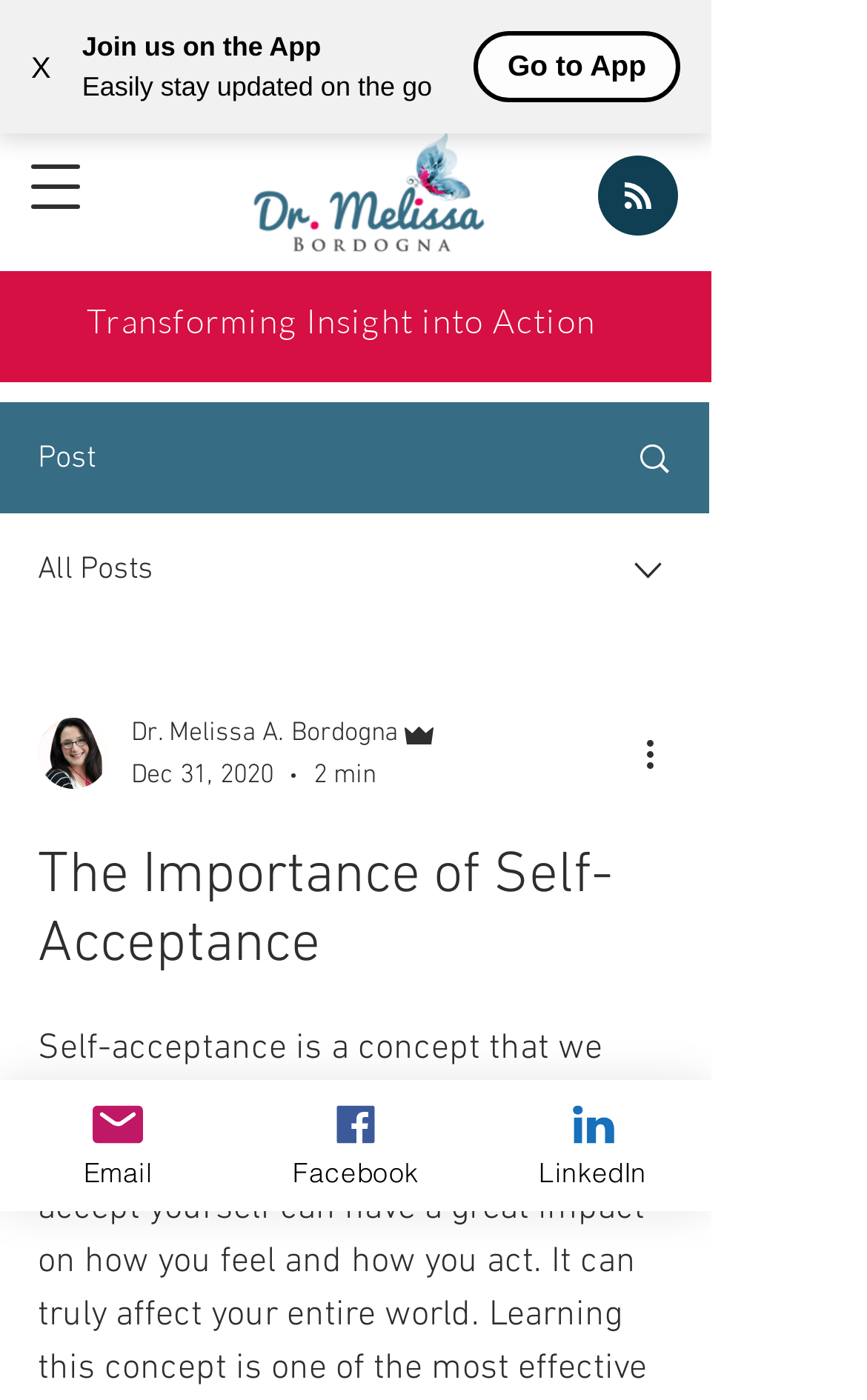Determine the bounding box coordinates of the element's region needed to click to follow the instruction: "Open navigation menu". Provide these coordinates as four float numbers between 0 and 1, formatted as [left, top, right, bottom].

[0.0, 0.094, 0.128, 0.173]